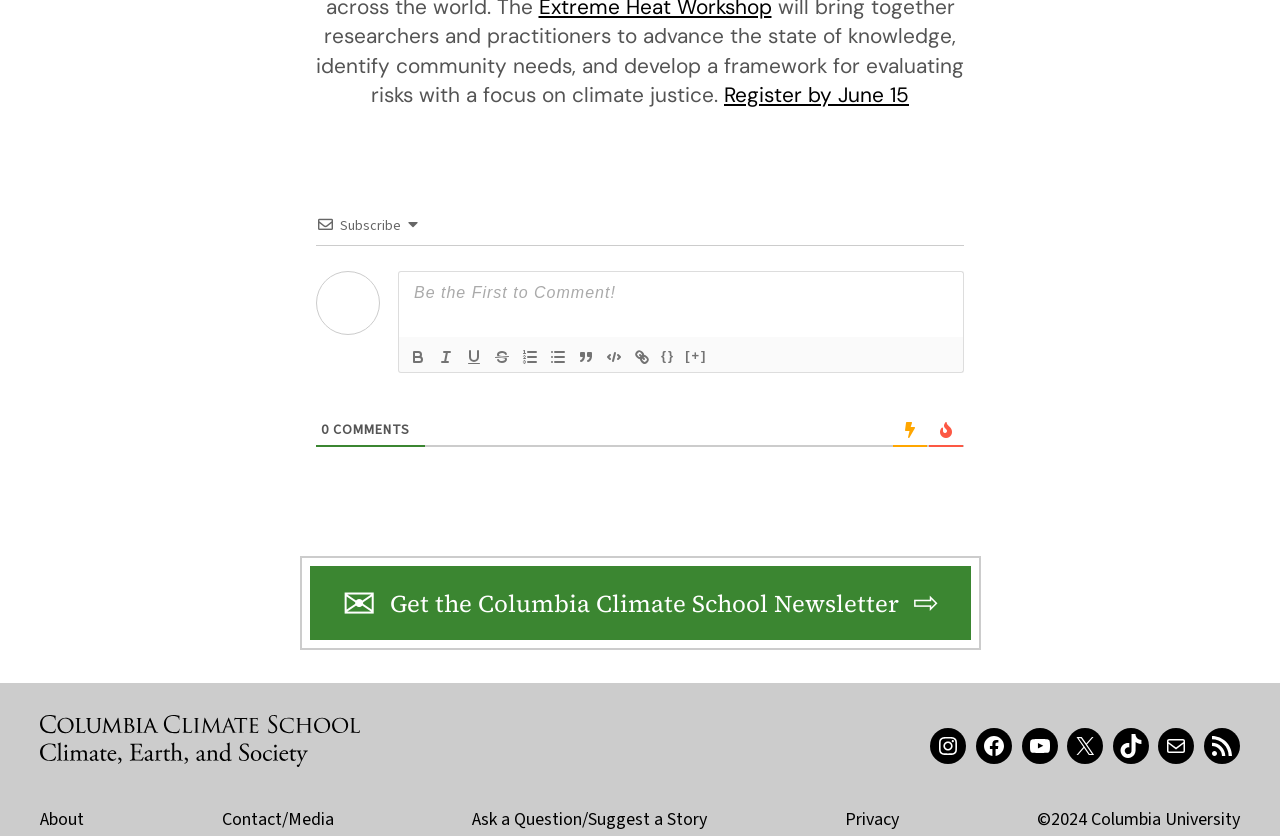Please determine the bounding box coordinates of the element's region to click for the following instruction: "Click NEWS".

None